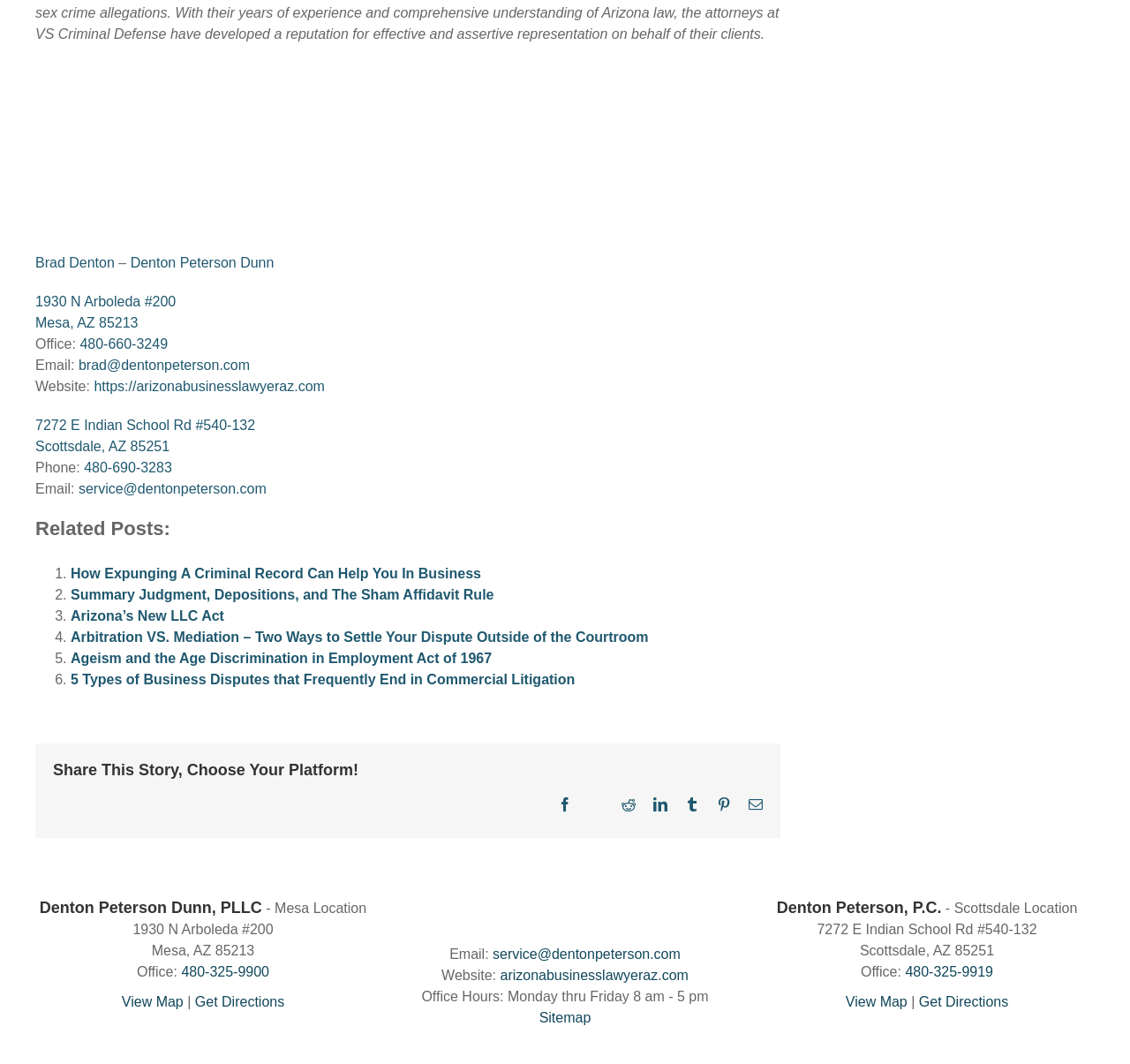Show the bounding box coordinates of the region that should be clicked to follow the instruction: "Visit the website of Denton Peterson Dunn."

[0.083, 0.356, 0.287, 0.37]